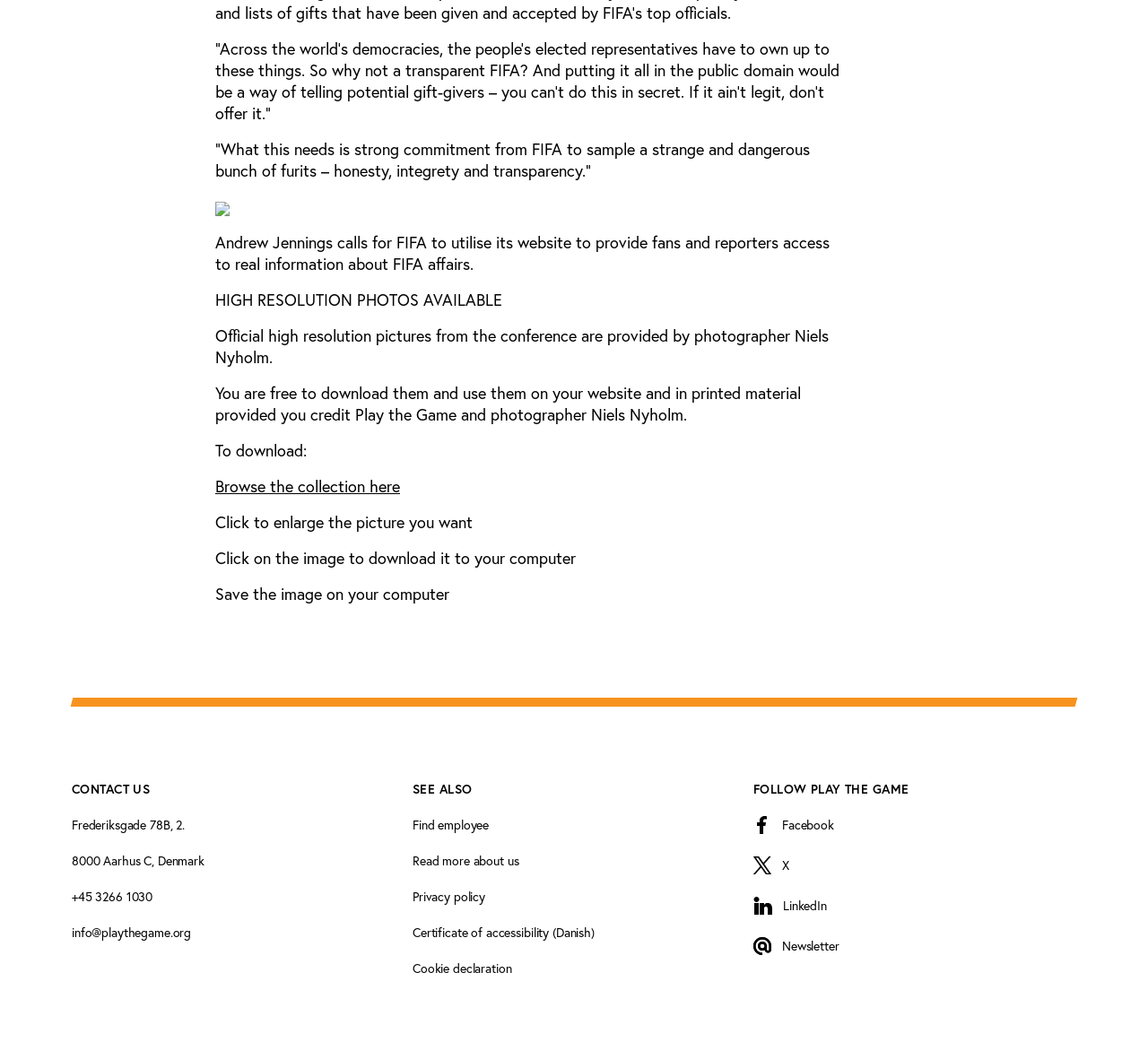Carefully examine the image and provide an in-depth answer to the question: How can users download high-resolution photos?

The webpage provides a link to 'Browse the collection here' where users can download high-resolution photos, and also mentions that users can click on the image to download it to their computer and save the image on their computer.